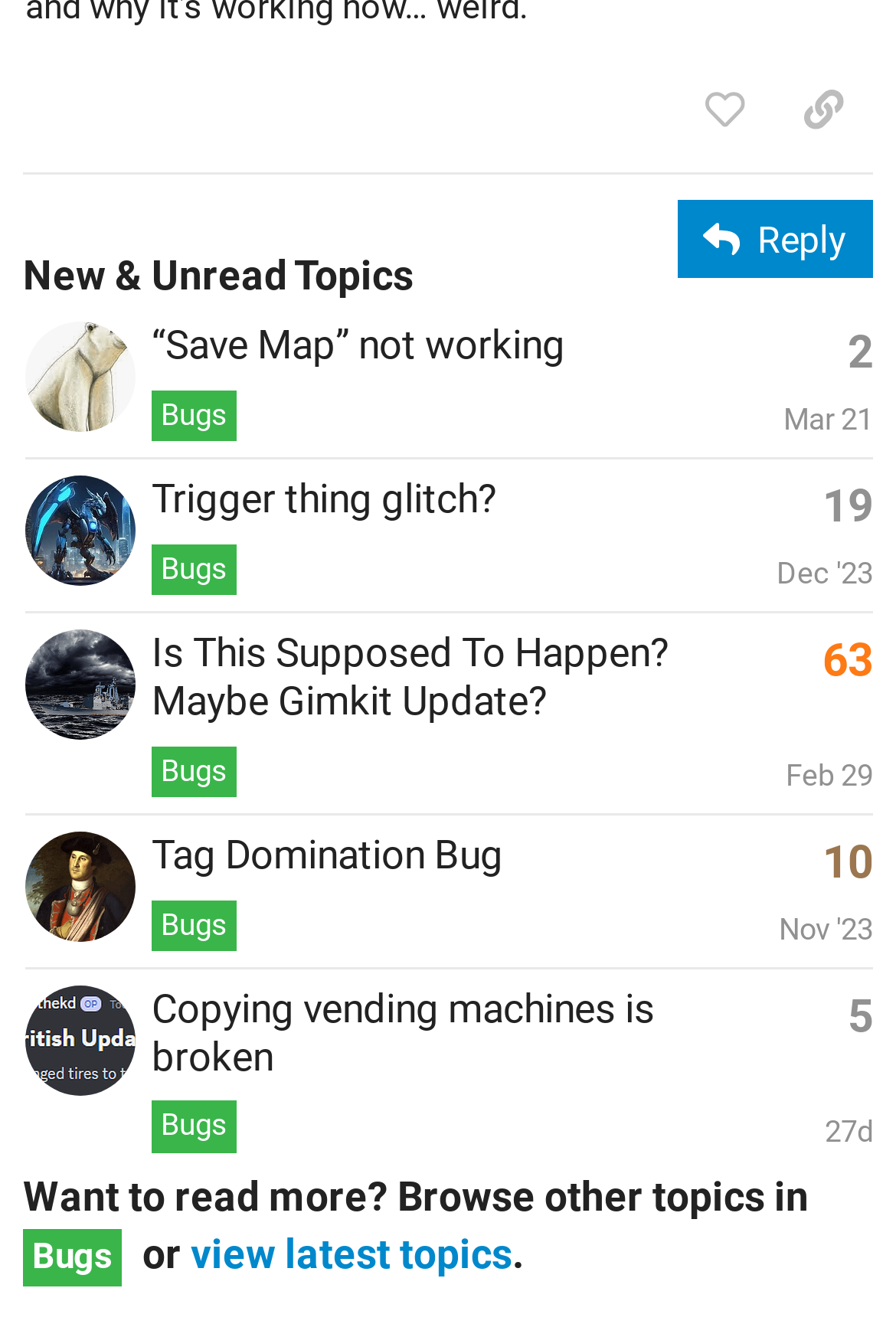What is the purpose of the button 'This topic has 63 replies with an extremely high like to post ratio'?
Give a thorough and detailed response to the question.

I can see that the button 'This topic has 63 replies with an extremely high like to post ratio' is a generic element that provides statistics about the topic, such as the number of replies and the like-to-post ratio. The purpose of this button is to provide a quick summary of the topic's activity.